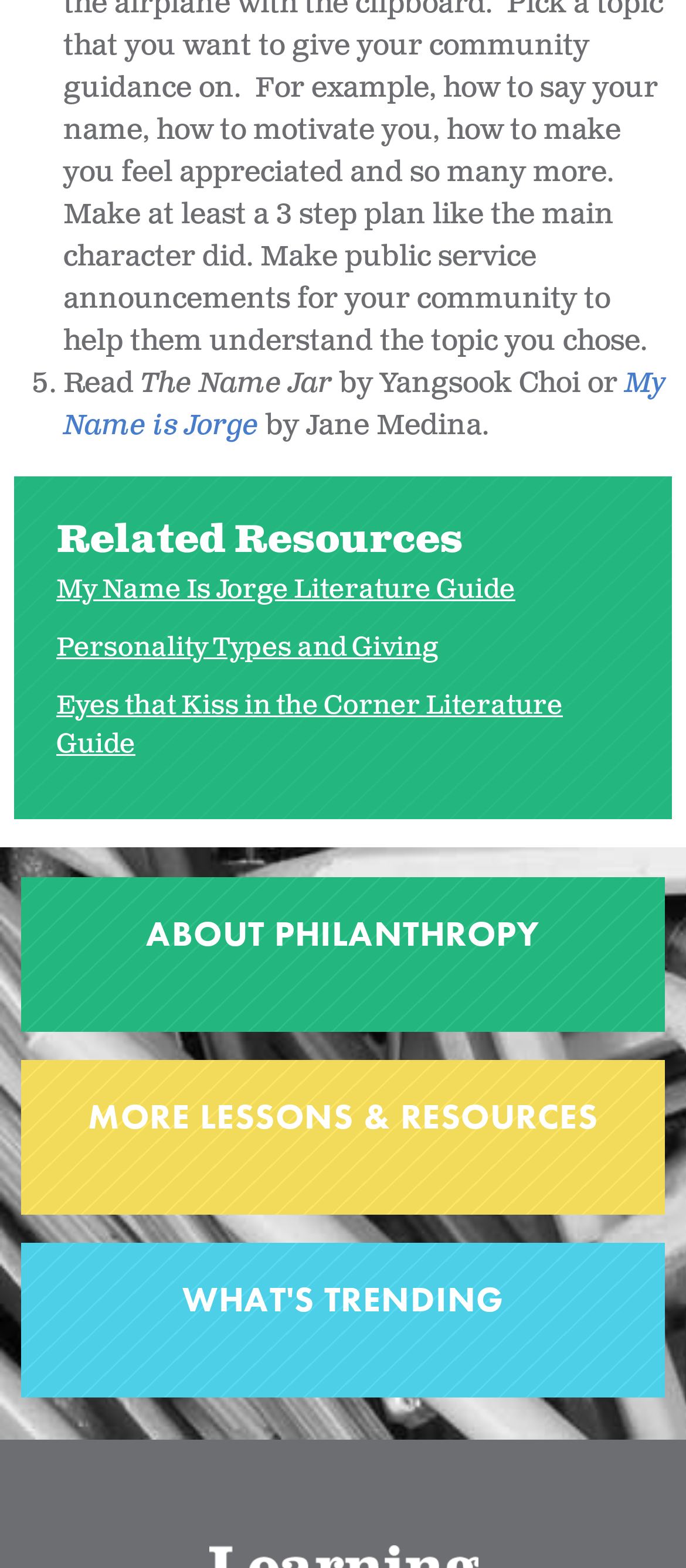Extract the bounding box coordinates for the UI element described as: "Valentín Albillo's programs ROM (1)".

None